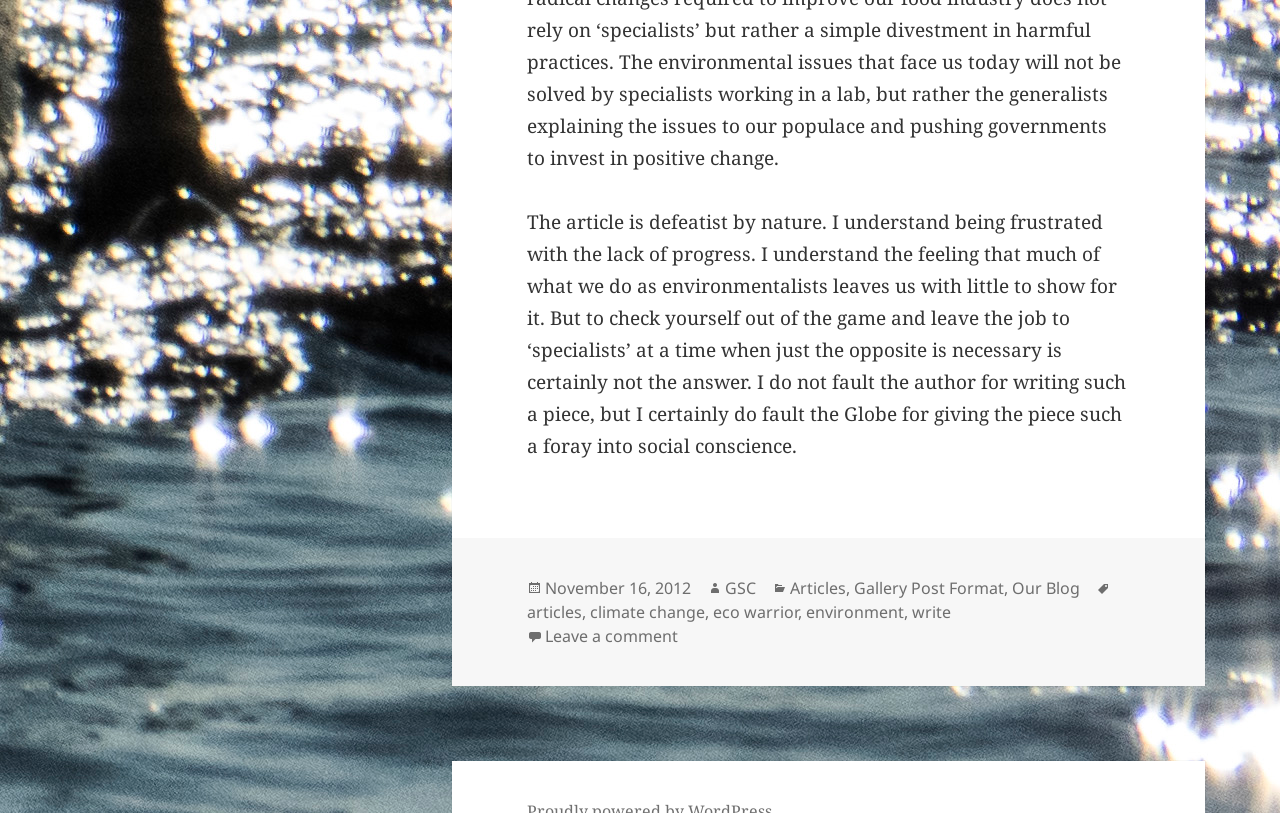Determine the bounding box for the UI element that matches this description: "Articles".

[0.617, 0.71, 0.661, 0.738]